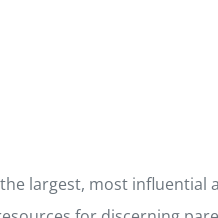Utilize the details in the image to give a detailed response to the question: What kind of experiences does Kidskintha aim to create for children?

The caption states that Kidskintha is committed to creating memorable experiences for children, implying that the platform strives to provide engaging, enjoyable, and impactful experiences that will have a lasting positive effect on children's lives.